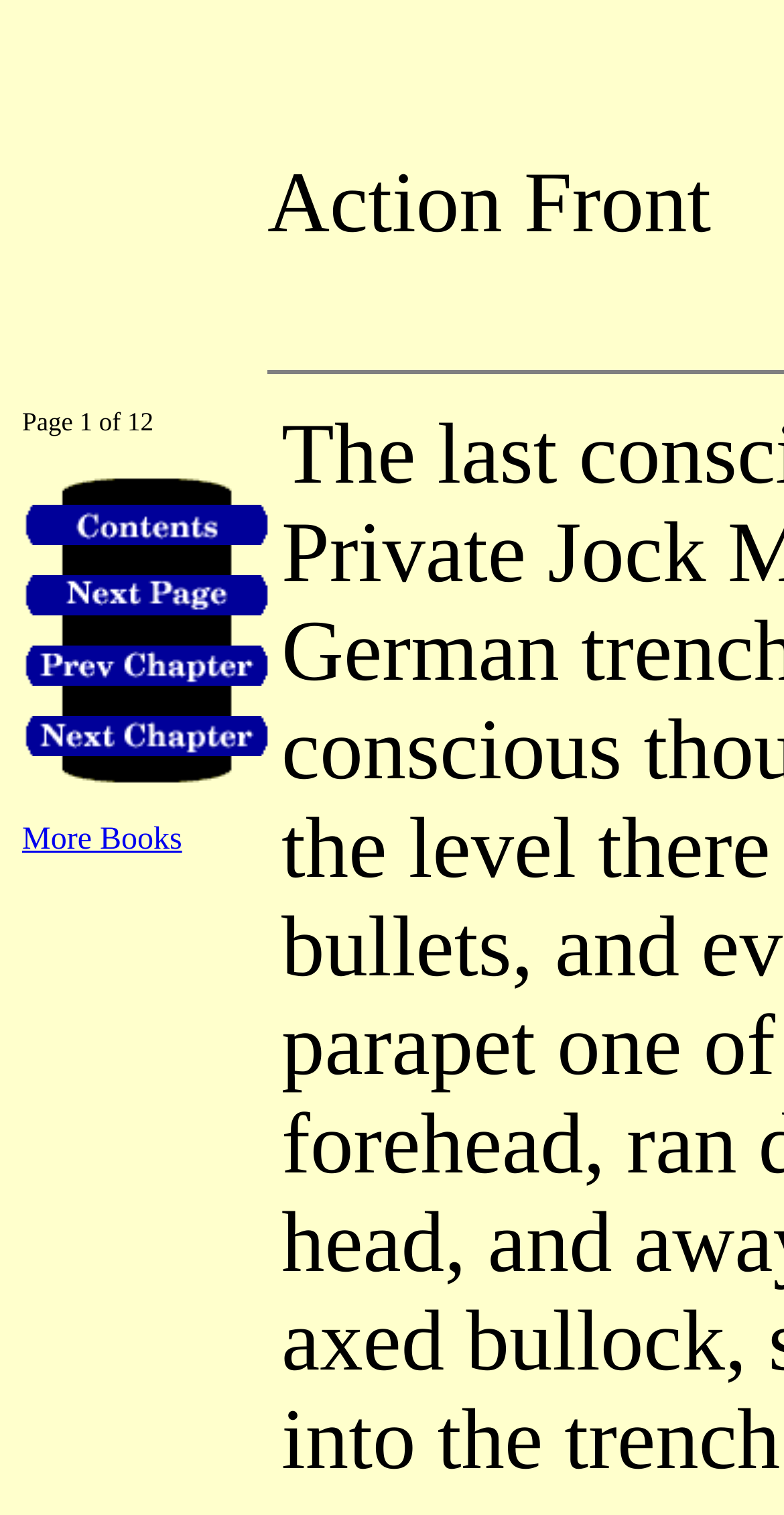Deliver a detailed narrative of the webpage's visual and textual elements.

This webpage appears to be a digital comic book or graphic novel reader. At the top, there is a header section that spans about half of the page width, containing several layout table cells. 

Below the header, there is a narrow vertical strip on the left side of the page, occupied by a series of small images and links. The images are stacked vertically, with a small gap between each image. The links, which include "Table Of Contents: Action Front", "Next Page", "Previous Chapter", "Next Chapter", and "More Books", are also arranged vertically, with their corresponding images adjacent to them. 

The rest of the page is likely dedicated to displaying the comic book content, although the accessibility tree does not provide information about the actual comic book pages. The title "In Enemy Hands, Page 1: Read Action Front, by Author Boyd Cable Page by Page, now. Free, Online" suggests that the webpage is displaying the first page of the "In Enemy Hands" comic book, part of the "Action Front" series by Boyd Cable.